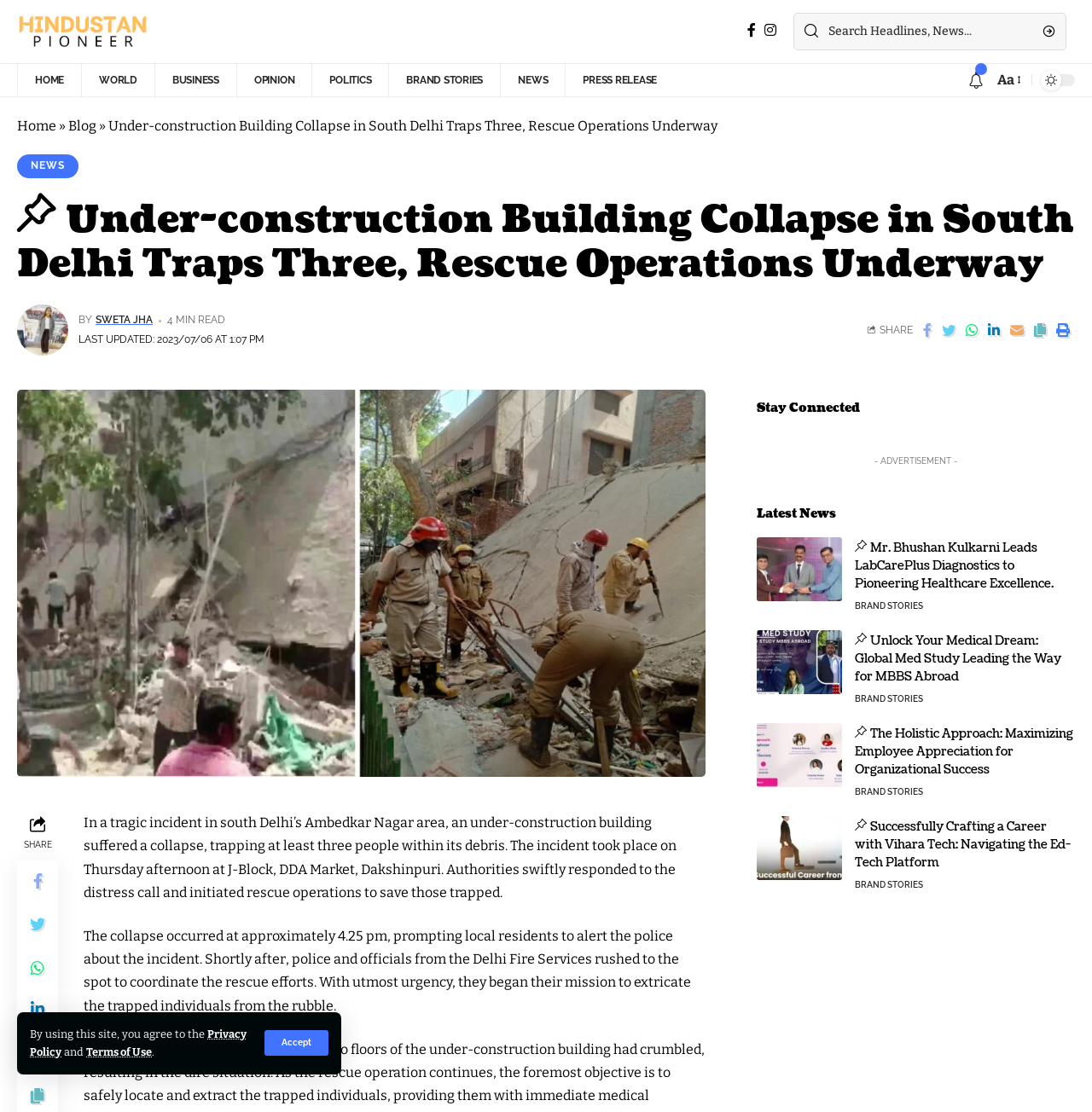Determine the bounding box coordinates of the clickable element necessary to fulfill the instruction: "View more brand stories". Provide the coordinates as four float numbers within the 0 to 1 range, i.e., [left, top, right, bottom].

[0.783, 0.527, 0.845, 0.54]